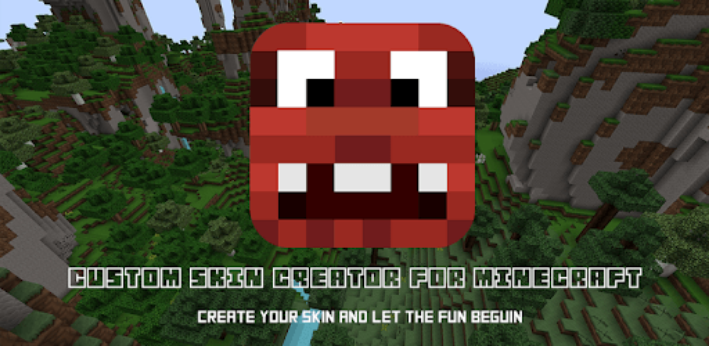Answer in one word or a short phrase: 
What is the purpose of the 'Custom Skin Creator for Minecraft' app?

To design and personalize Minecraft skins